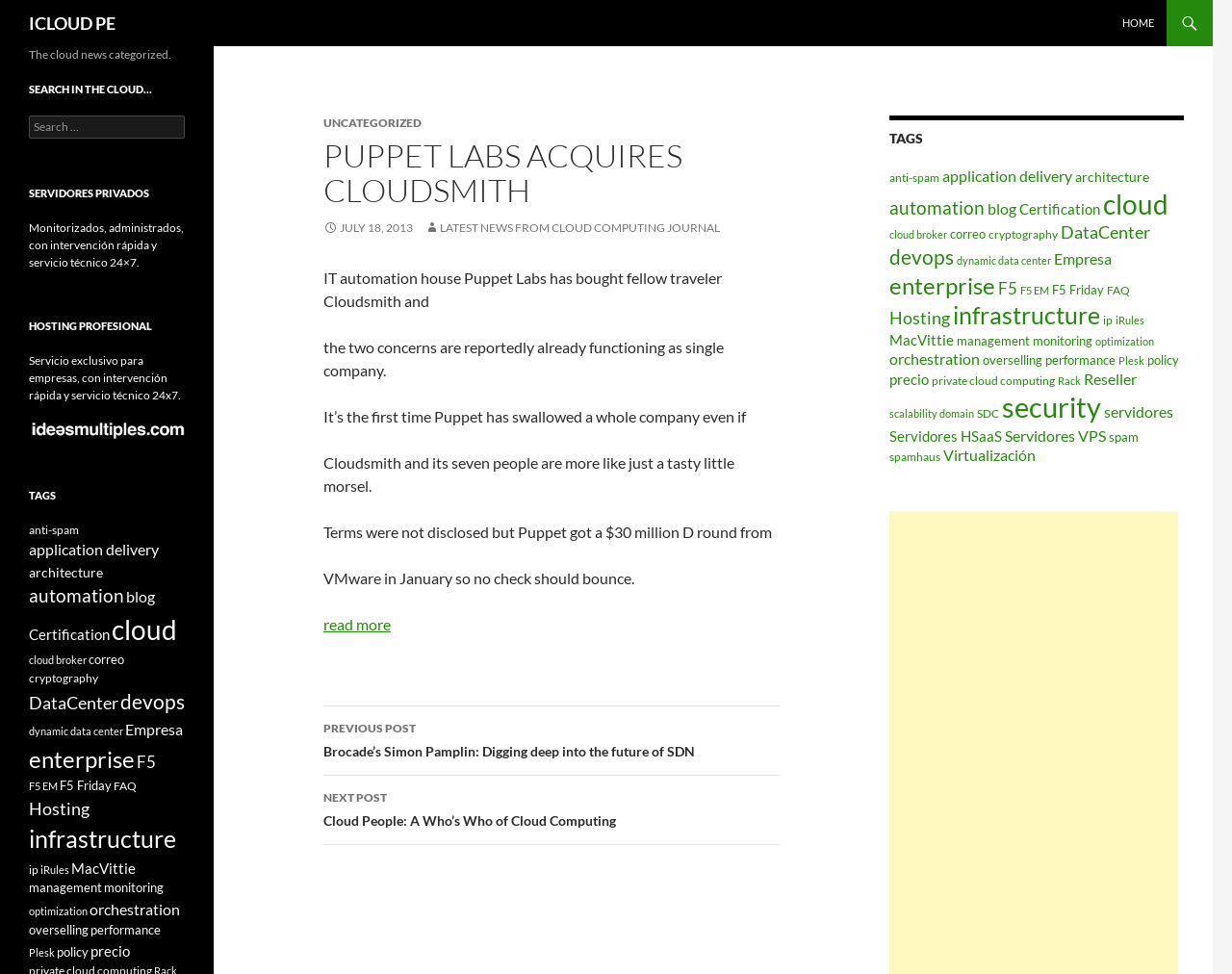Identify the bounding box for the described UI element: "Download".

None